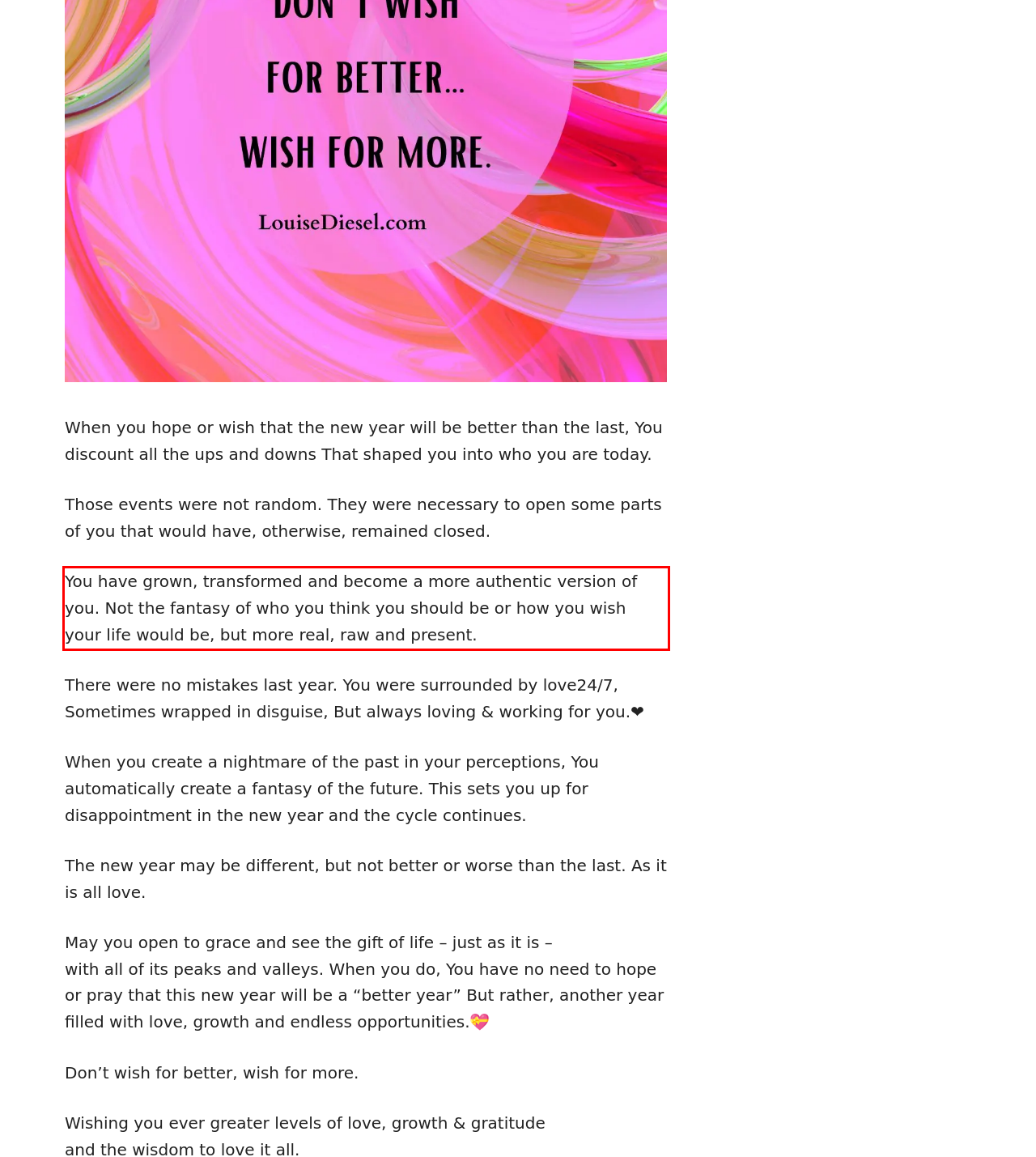Given a screenshot of a webpage containing a red bounding box, perform OCR on the text within this red bounding box and provide the text content.

You have grown, transformed and become a more authentic version of you. Not the fantasy of who you think you should be or how you wish your life would be, but more real, raw and present.